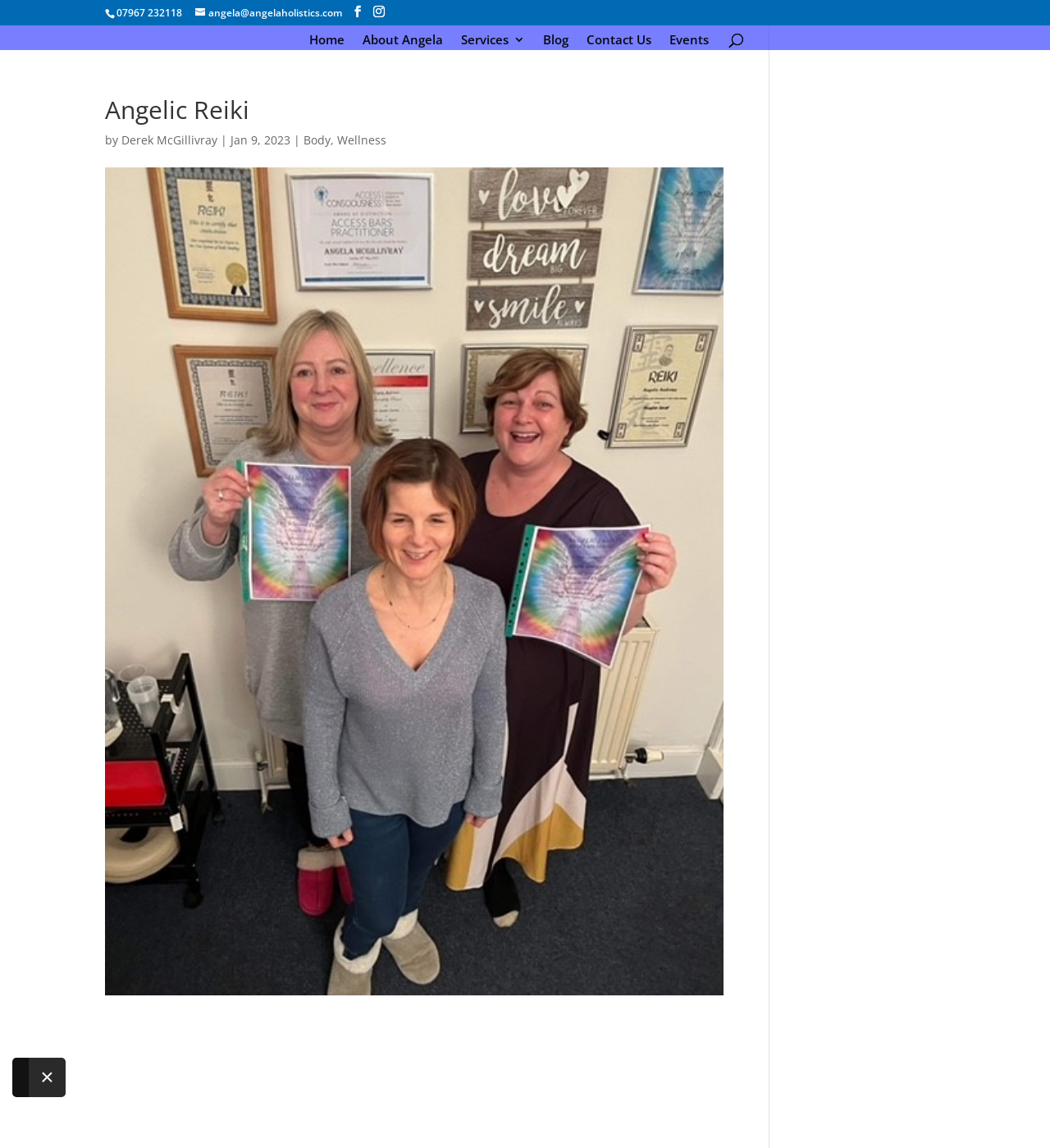Please provide a comprehensive response to the question below by analyzing the image: 
What is the author of the Angelic Reiki?

I found the author's name by looking at the link element with the bounding box coordinates [0.116, 0.115, 0.207, 0.129] which contains the text 'Derek McGillivray'.